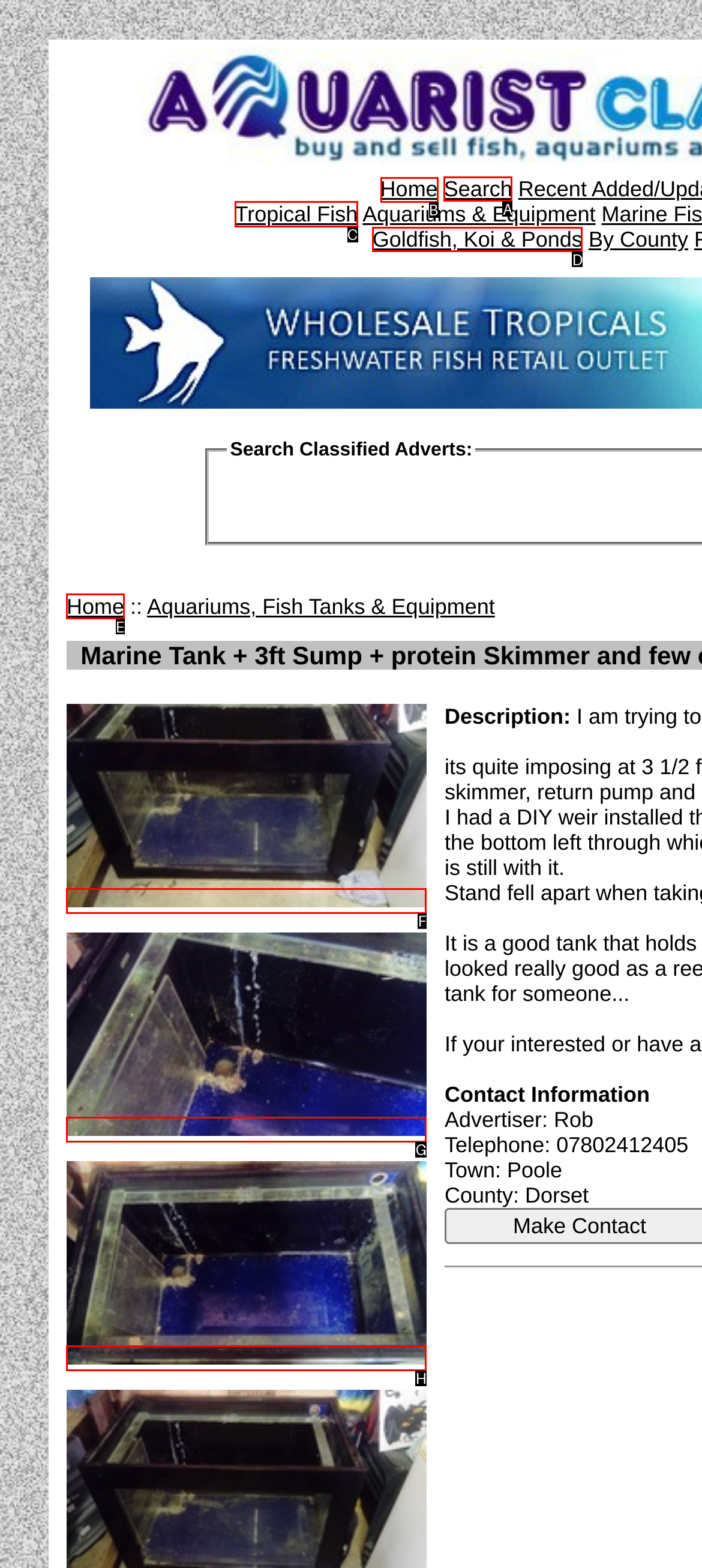Which HTML element should be clicked to perform the following task: Click on Home
Reply with the letter of the appropriate option.

B